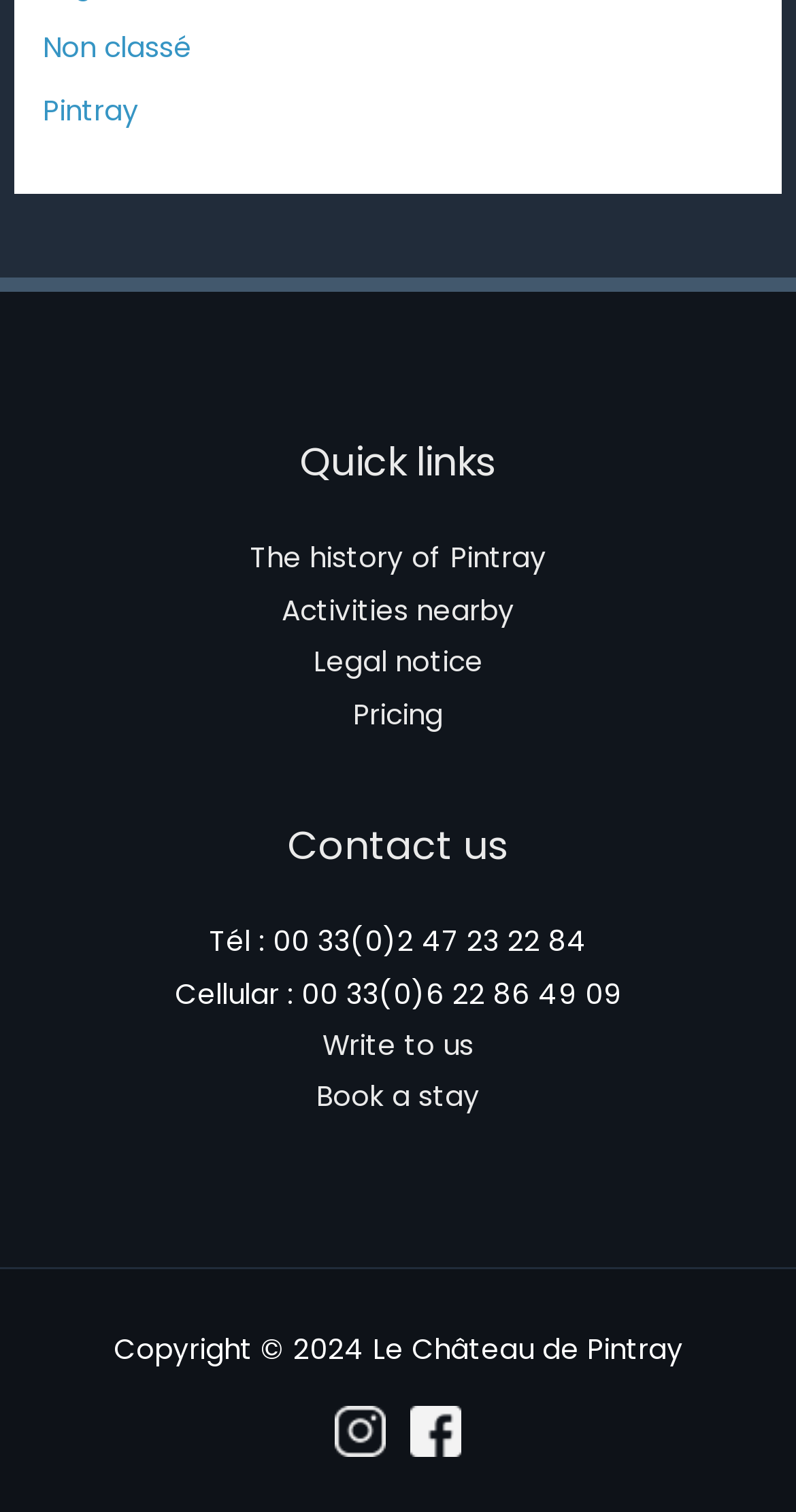Please determine the bounding box coordinates, formatted as (top-left x, top-left y, bottom-right x, bottom-right y), with all values as floating point numbers between 0 and 1. Identify the bounding box of the region described as: Pricing

[0.444, 0.46, 0.556, 0.485]